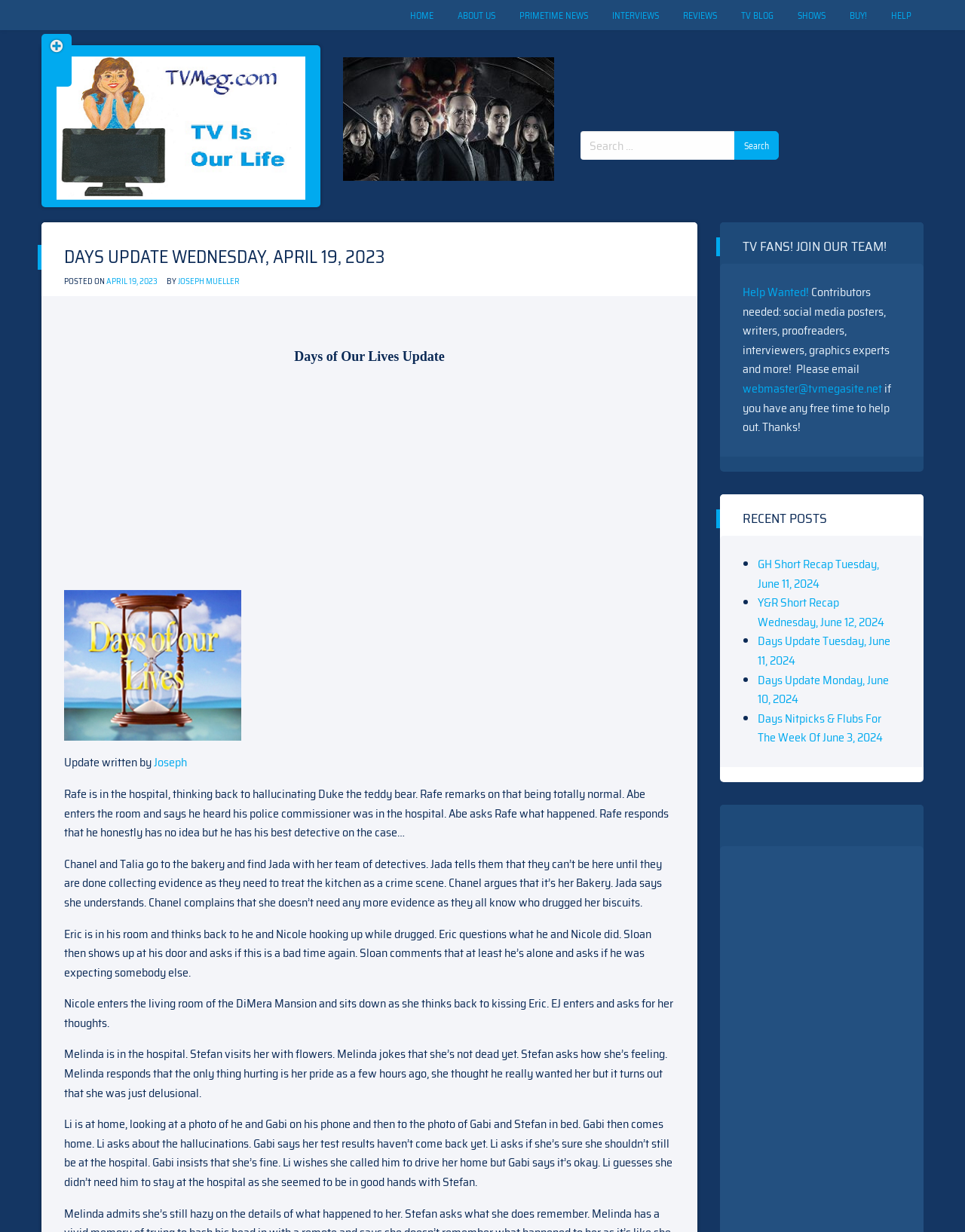What is the name of the TV show being updated?
From the image, respond using a single word or phrase.

Days of Our Lives